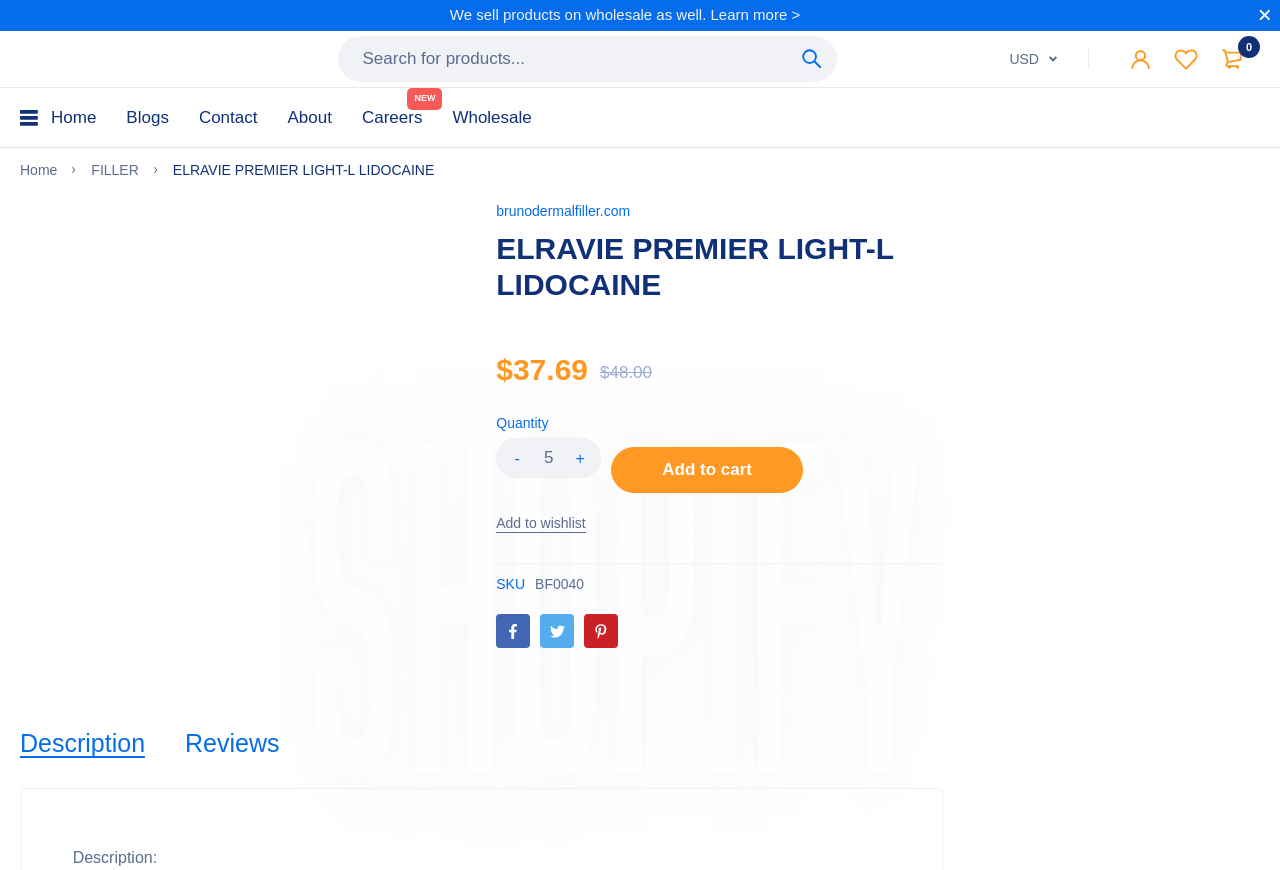Using the description: "Add to cart", identify the bounding box of the corresponding UI element in the screenshot.

[0.478, 0.514, 0.627, 0.567]